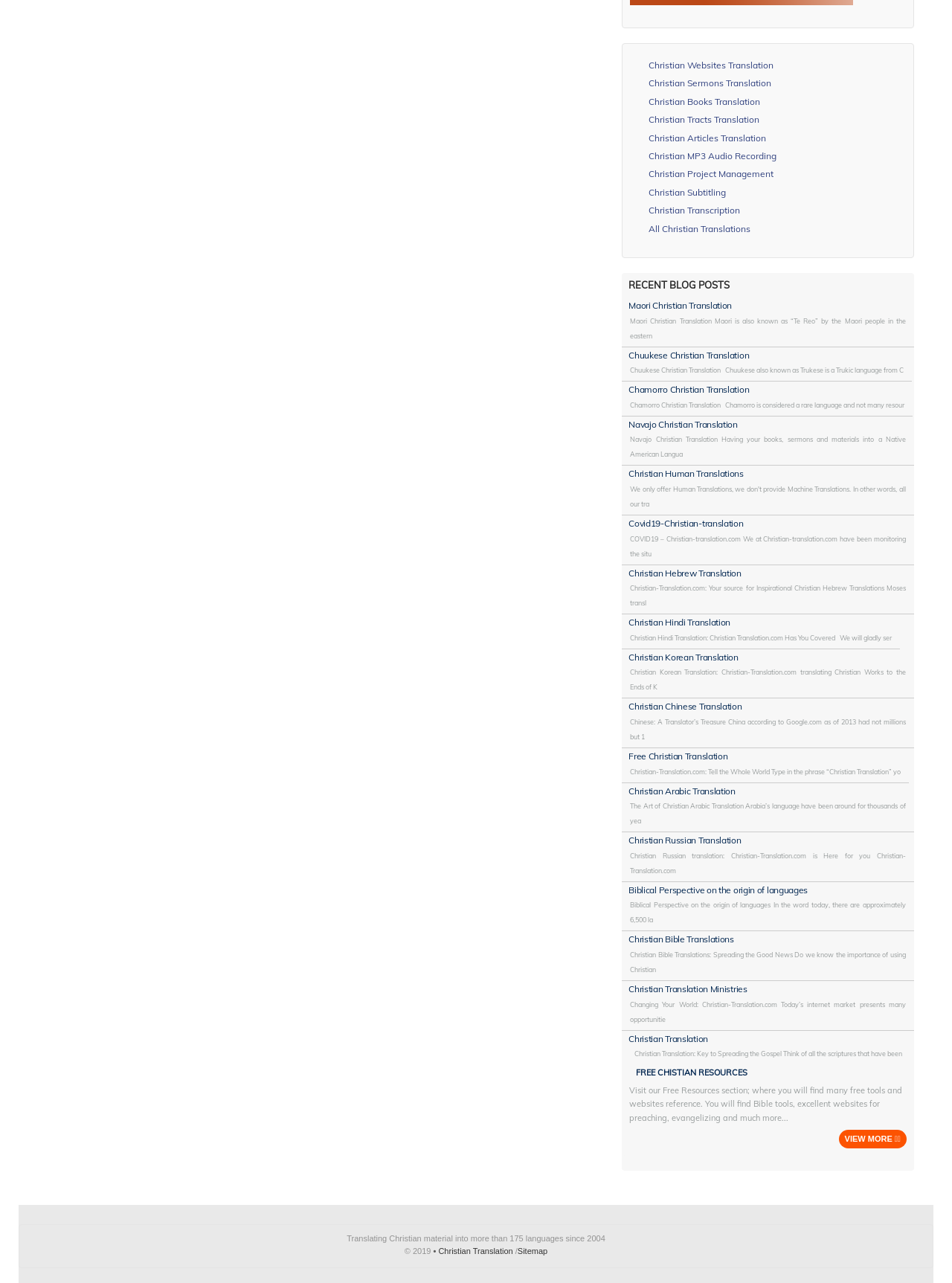Please indicate the bounding box coordinates for the clickable area to complete the following task: "Read about Biblical Perspective on the origin of languages". The coordinates should be specified as four float numbers between 0 and 1, i.e., [left, top, right, bottom].

[0.66, 0.687, 0.953, 0.7]